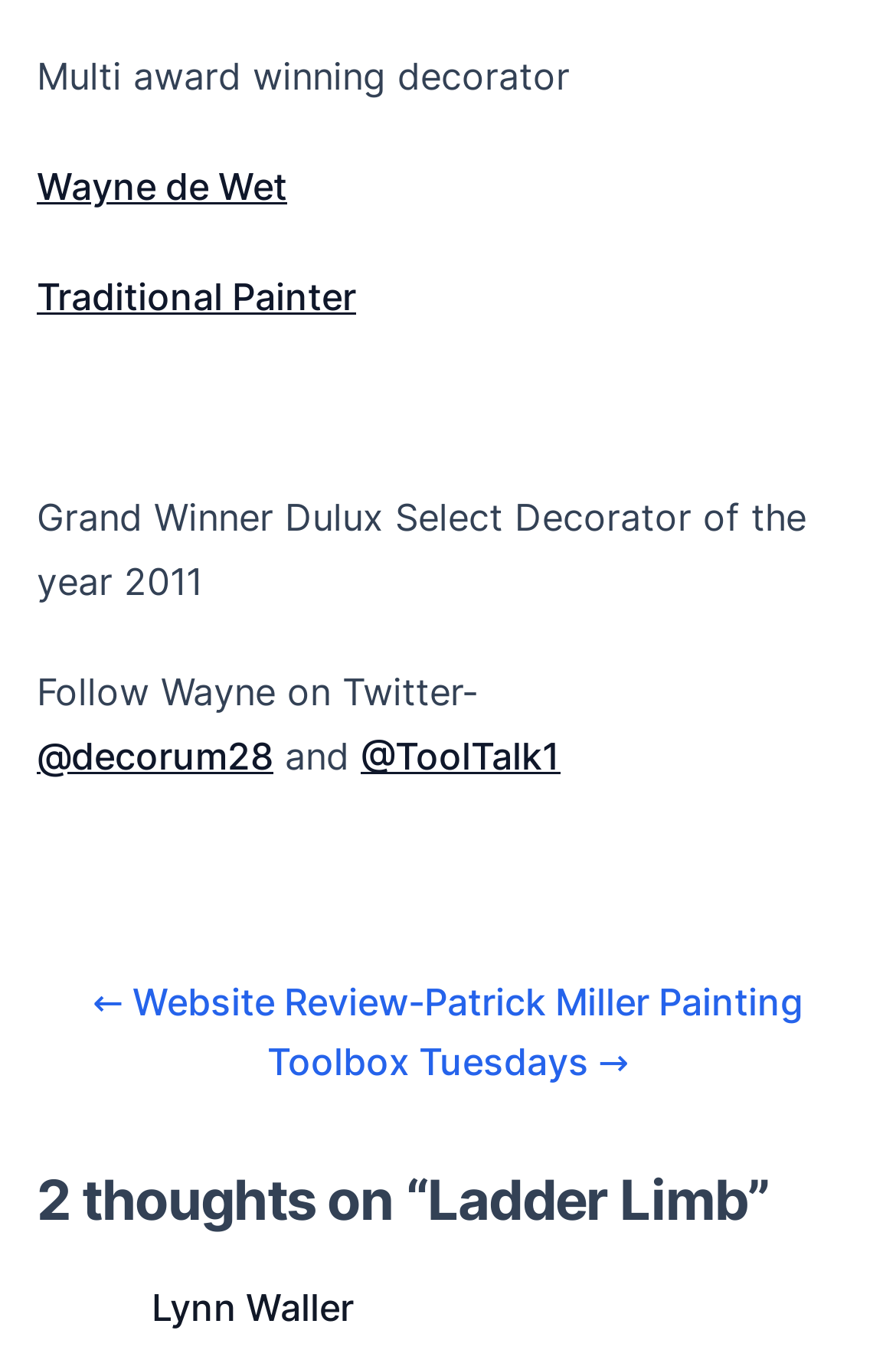Please determine the bounding box coordinates, formatted as (top-left x, top-left y, bottom-right x, bottom-right y), with all values as floating point numbers between 0 and 1. Identify the bounding box of the region described as: Traditional Painter

[0.041, 0.203, 0.397, 0.237]